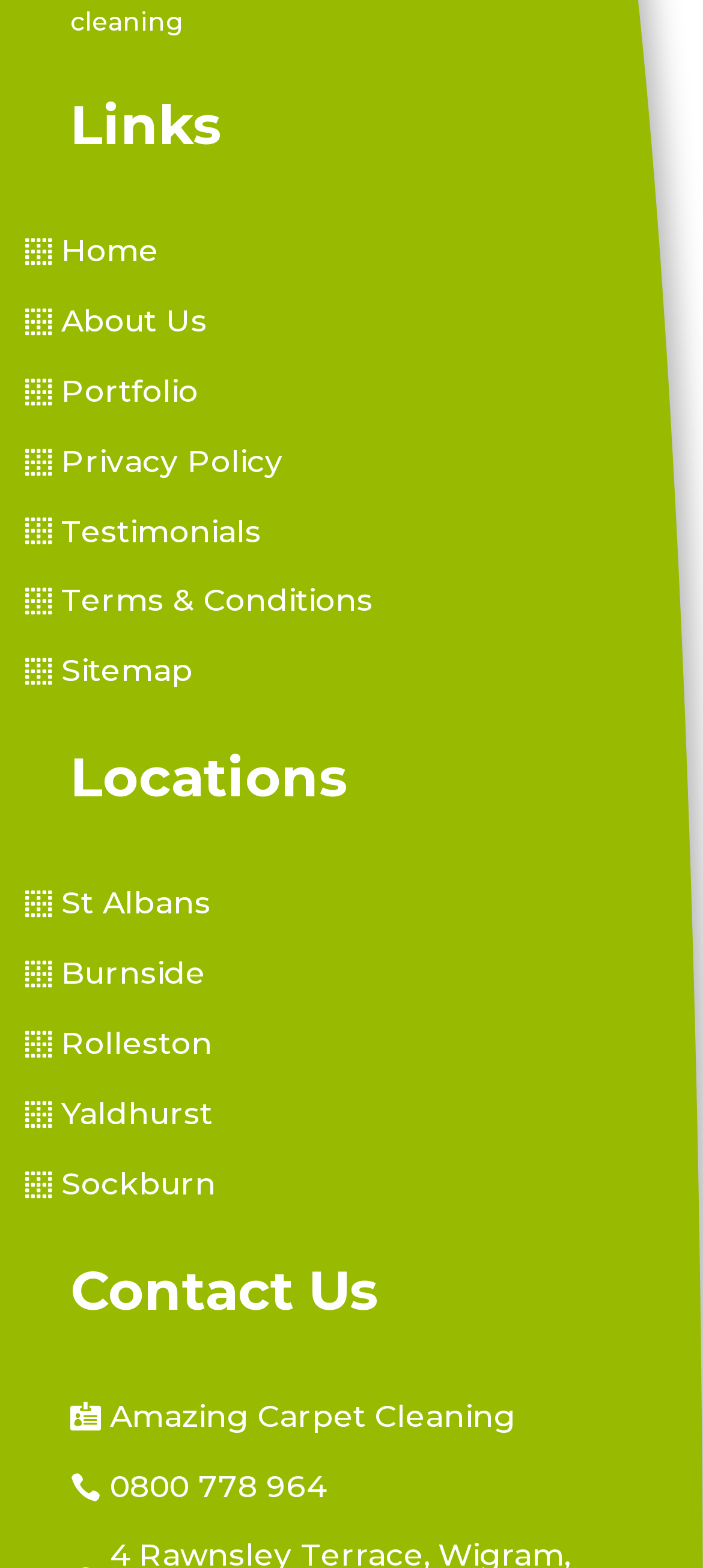Point out the bounding box coordinates of the section to click in order to follow this instruction: "call the company".

[0.1, 0.931, 0.464, 0.965]